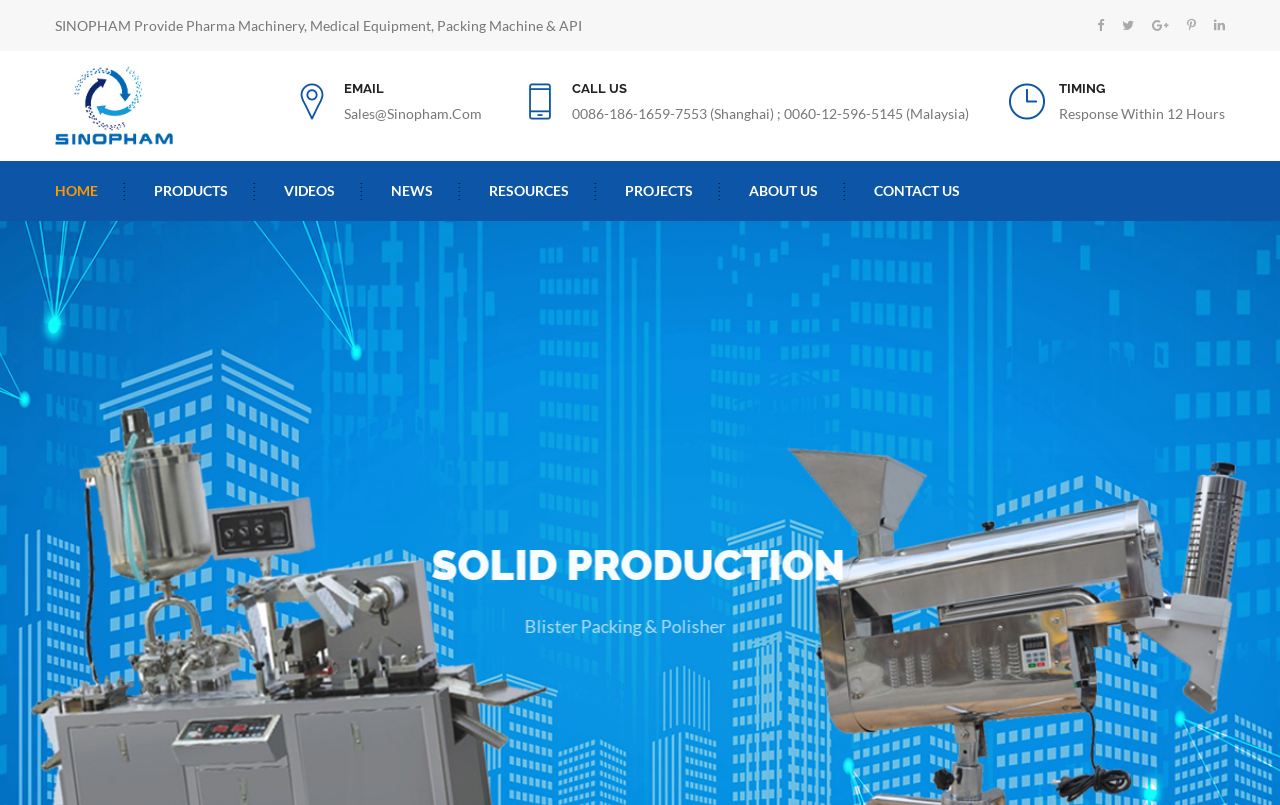Locate the bounding box coordinates of the element that should be clicked to fulfill the instruction: "Subscribe to the newsletter".

None